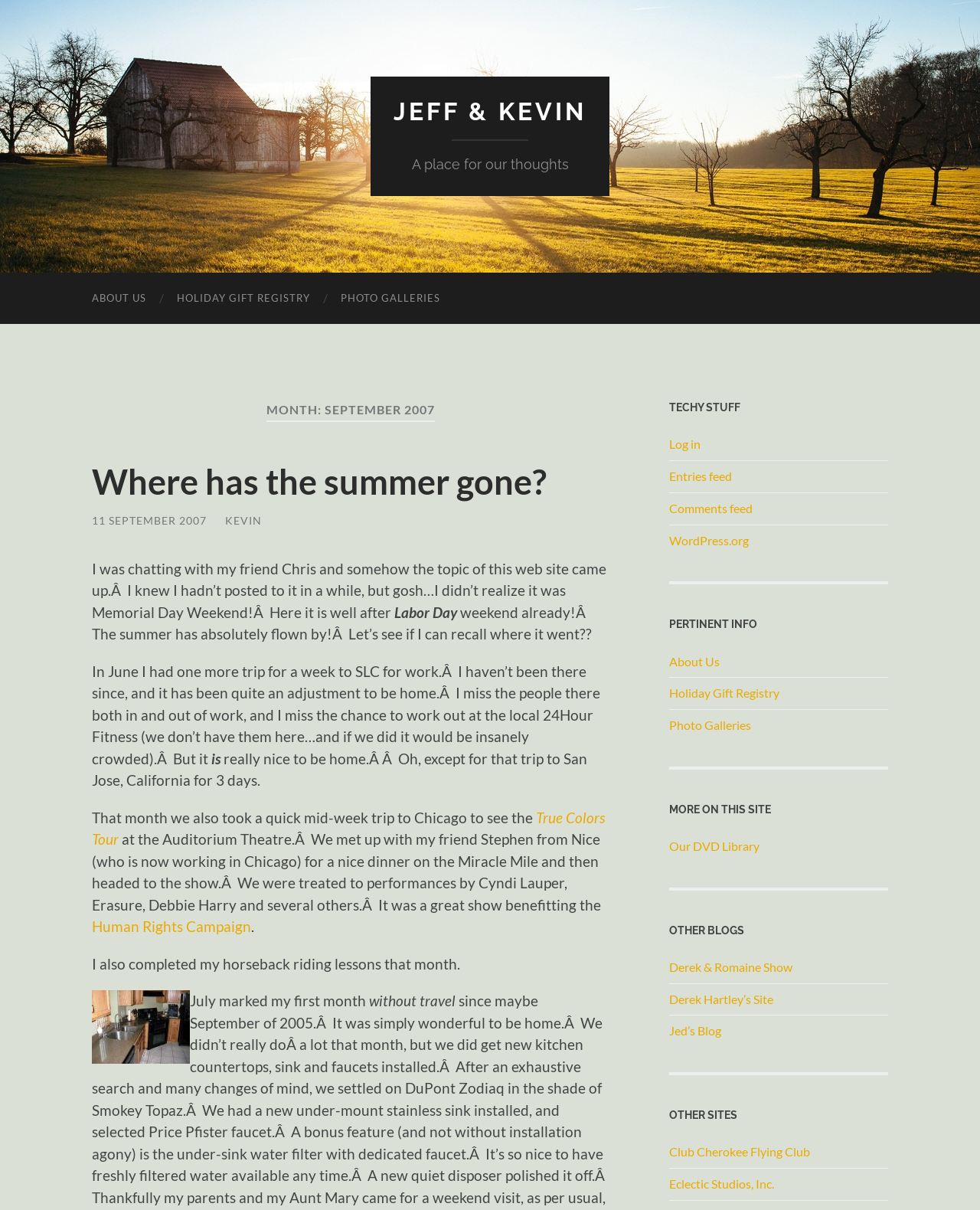What is the name of the tour mentioned in the blog post?
Based on the image, respond with a single word or phrase.

True Colors Tour